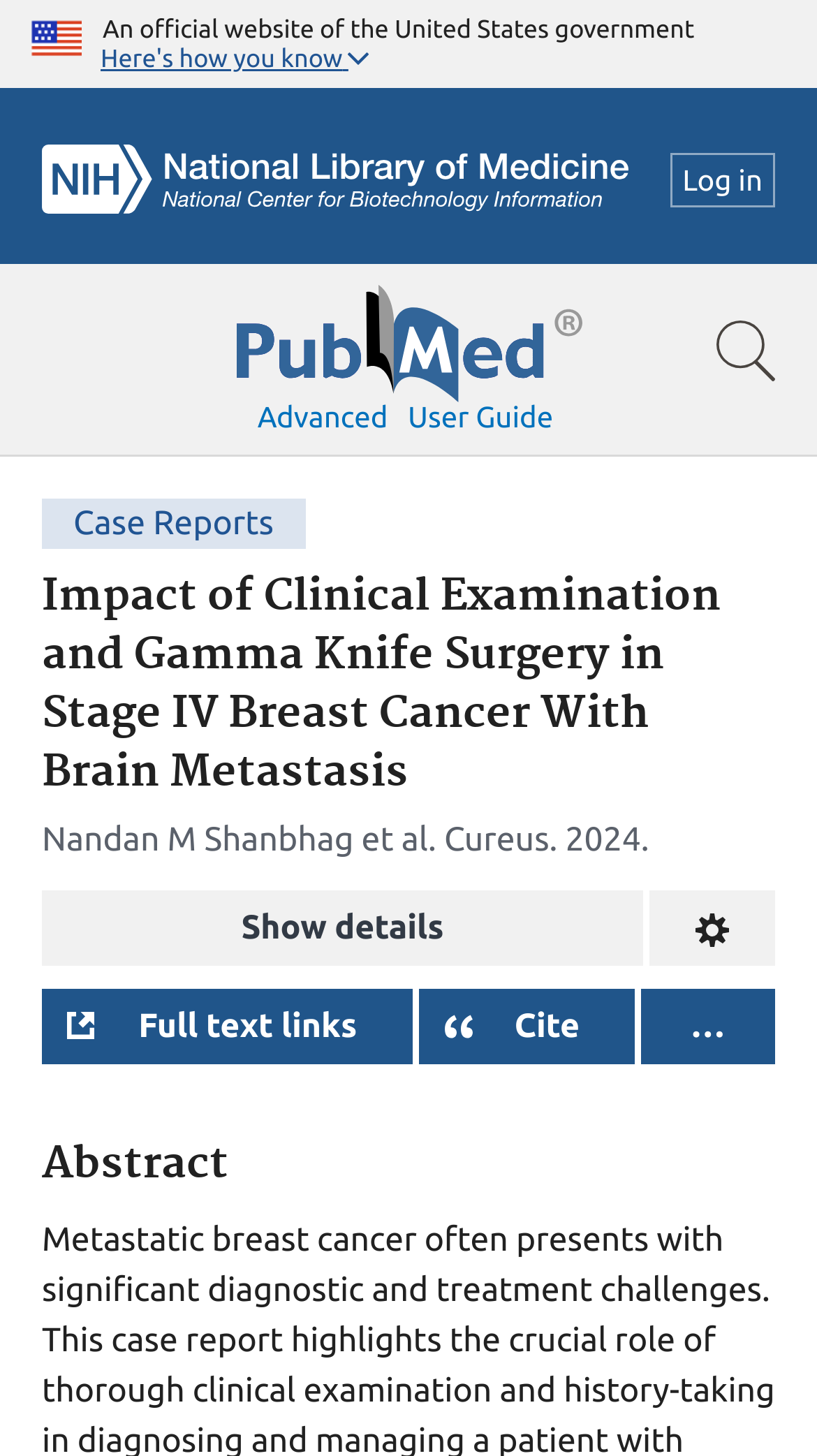Produce a meticulous description of the webpage.

The webpage appears to be a scientific article page, specifically a case report on metastatic breast cancer. At the top, there is a header section with an image of the U.S. flag, followed by a text stating "An official website of the United States government." Below this, there is a button labeled "Here's how you know" and a link to the NCBI Logo.

On the top-right corner, there is a search bar with a PubMed logo and a link to "Log in." Below the search bar, there are several links, including "Advanced" and "User guide," as well as a navigation menu item labeled "User Guide."

The main content of the page is divided into sections. The first section has a heading that reads "Impact of Clinical Examination and Gamma Knife Surgery in Stage IV Breast Cancer With Brain Metastasis." Below this, there are several lines of text, including the authors' names, the journal name "Cureus," and the publication year "2024."

Following this, there are several buttons, including "Show details," "Change format," "Full text links," and "Open dialog with citation text in different styles." The latter button has a label "Cite" when hovered over.

Finally, there is a section with a heading labeled "Abstract," which likely contains a summary of the article.